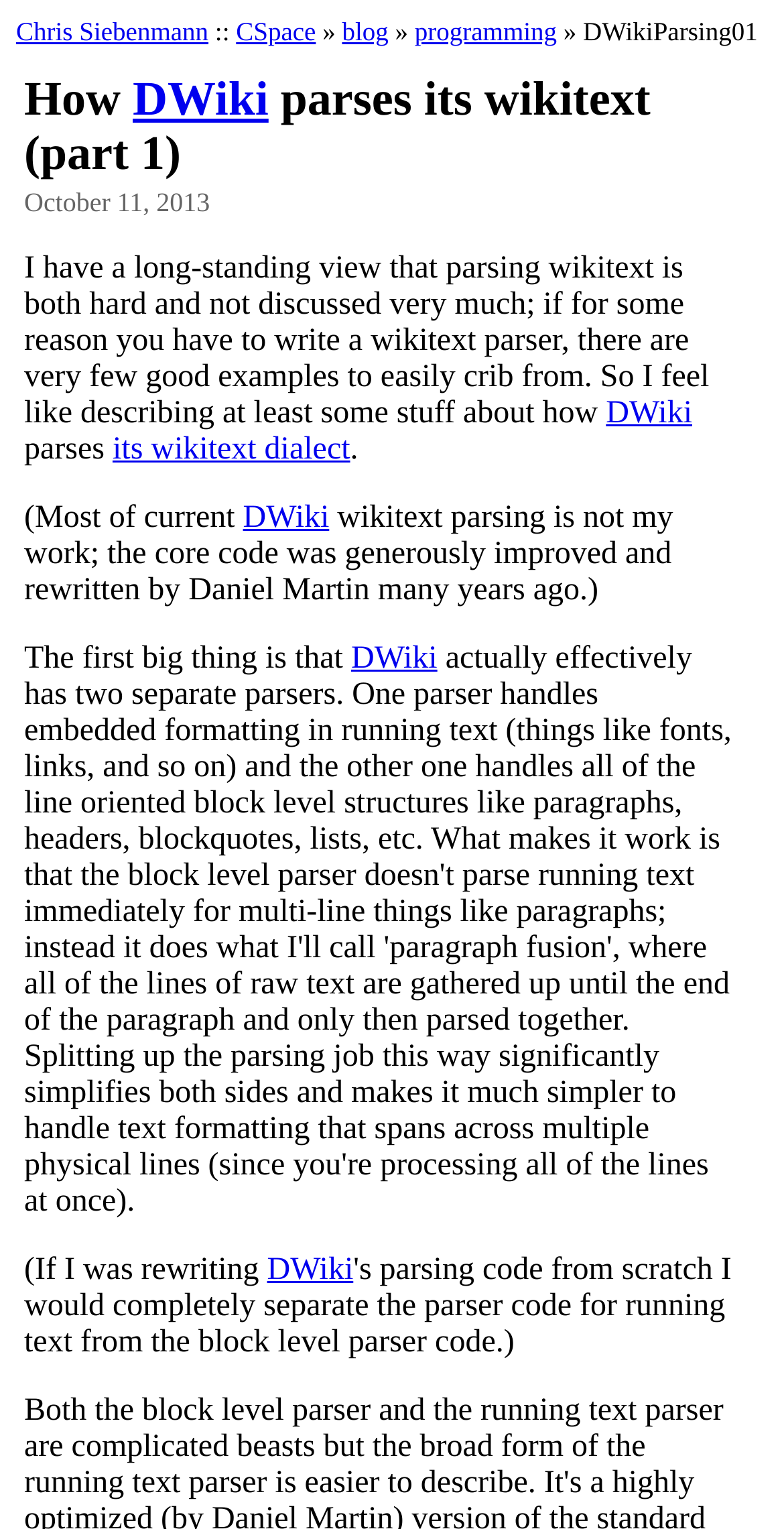What is the date of the blog post?
Please use the image to deliver a detailed and complete answer.

The date of the blog post can be found in the text 'October 11, 2013' which is located below the main heading of the webpage.